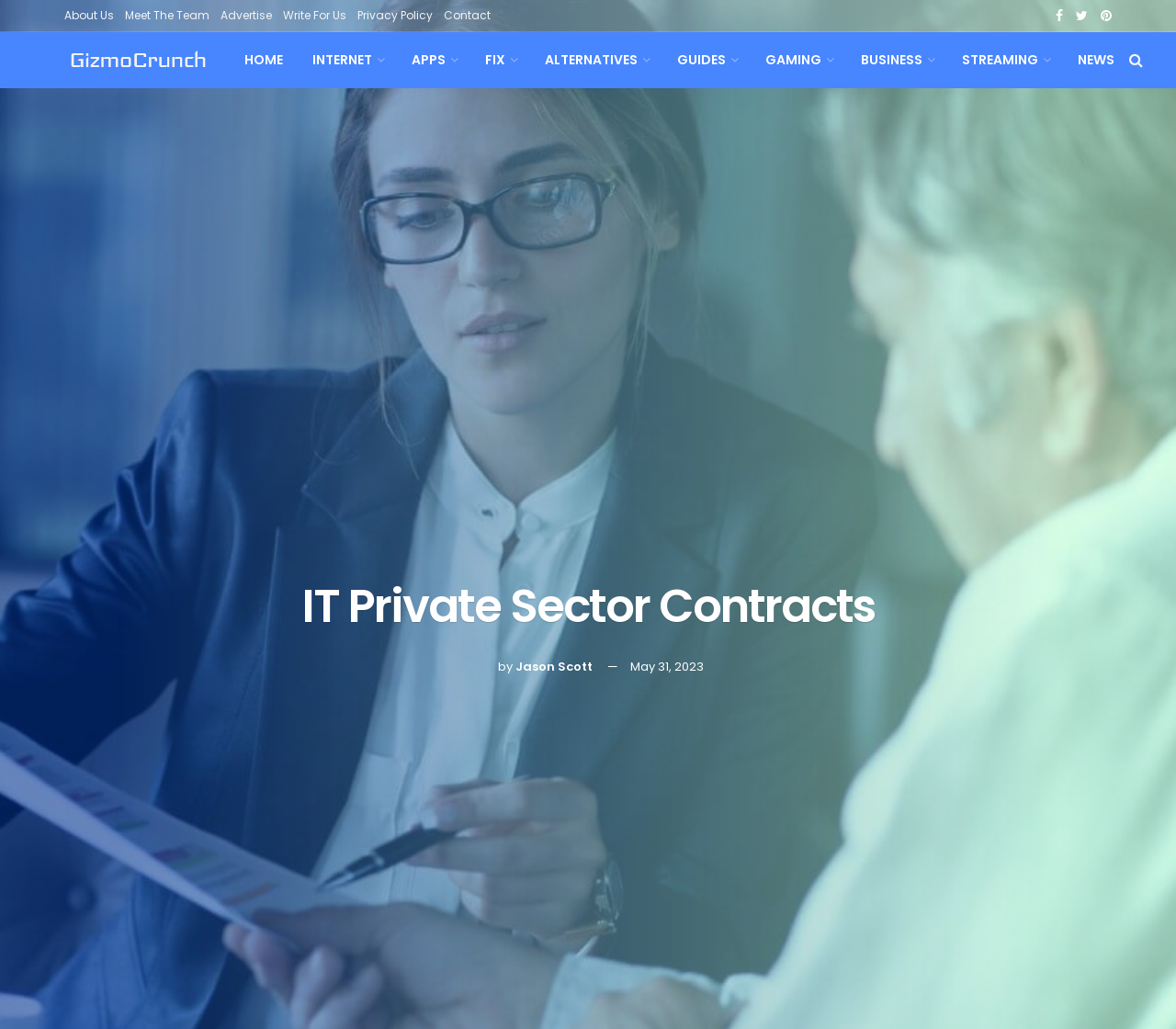Can you find the bounding box coordinates of the area I should click to execute the following instruction: "visit the business section"?

[0.719, 0.031, 0.805, 0.086]